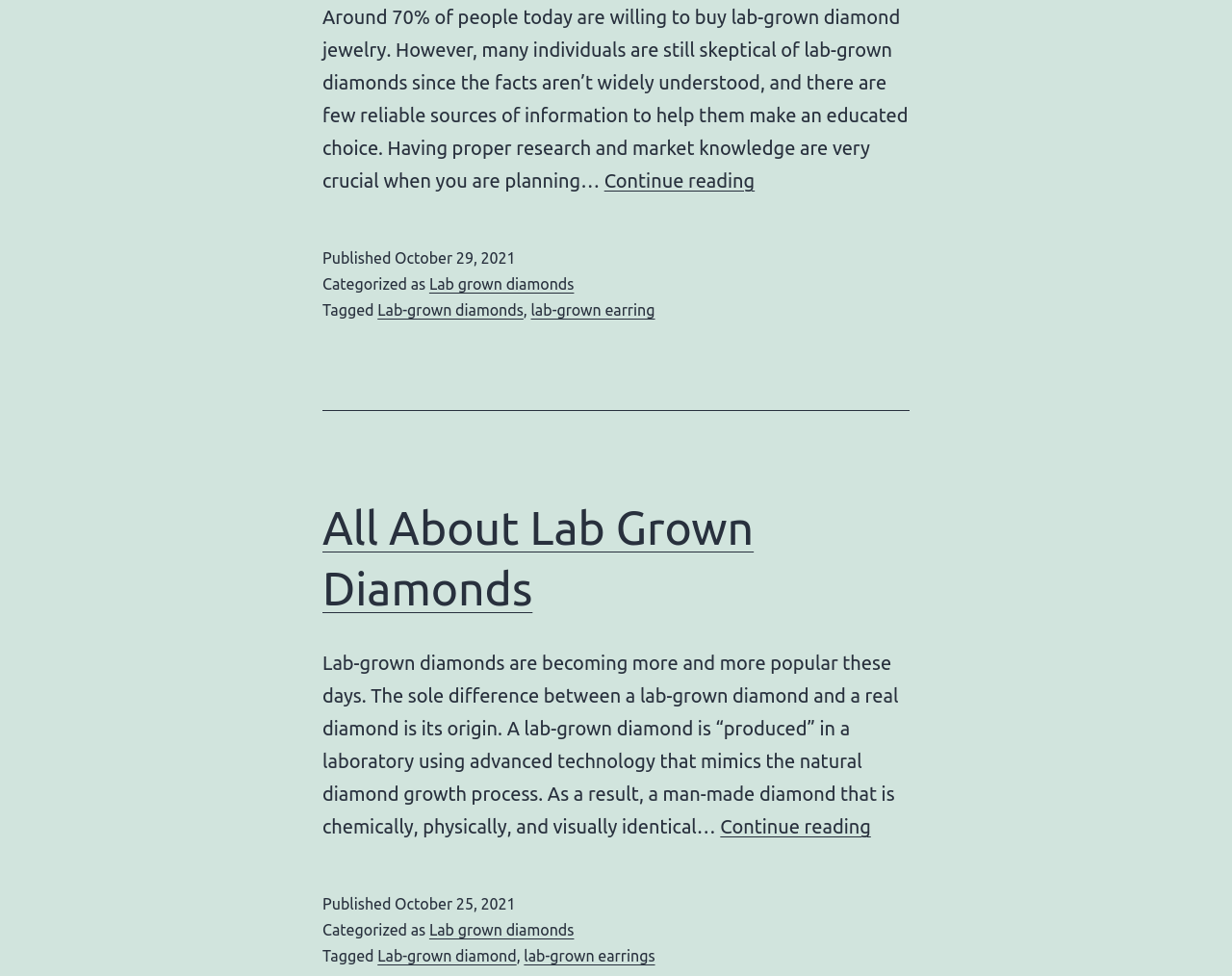What percentage of people are willing to buy lab-grown diamond jewelry?
Answer the question in as much detail as possible.

The answer can be found in the first paragraph of the webpage, which states 'Around 70% of people today are willing to buy lab-grown diamond jewelry.'